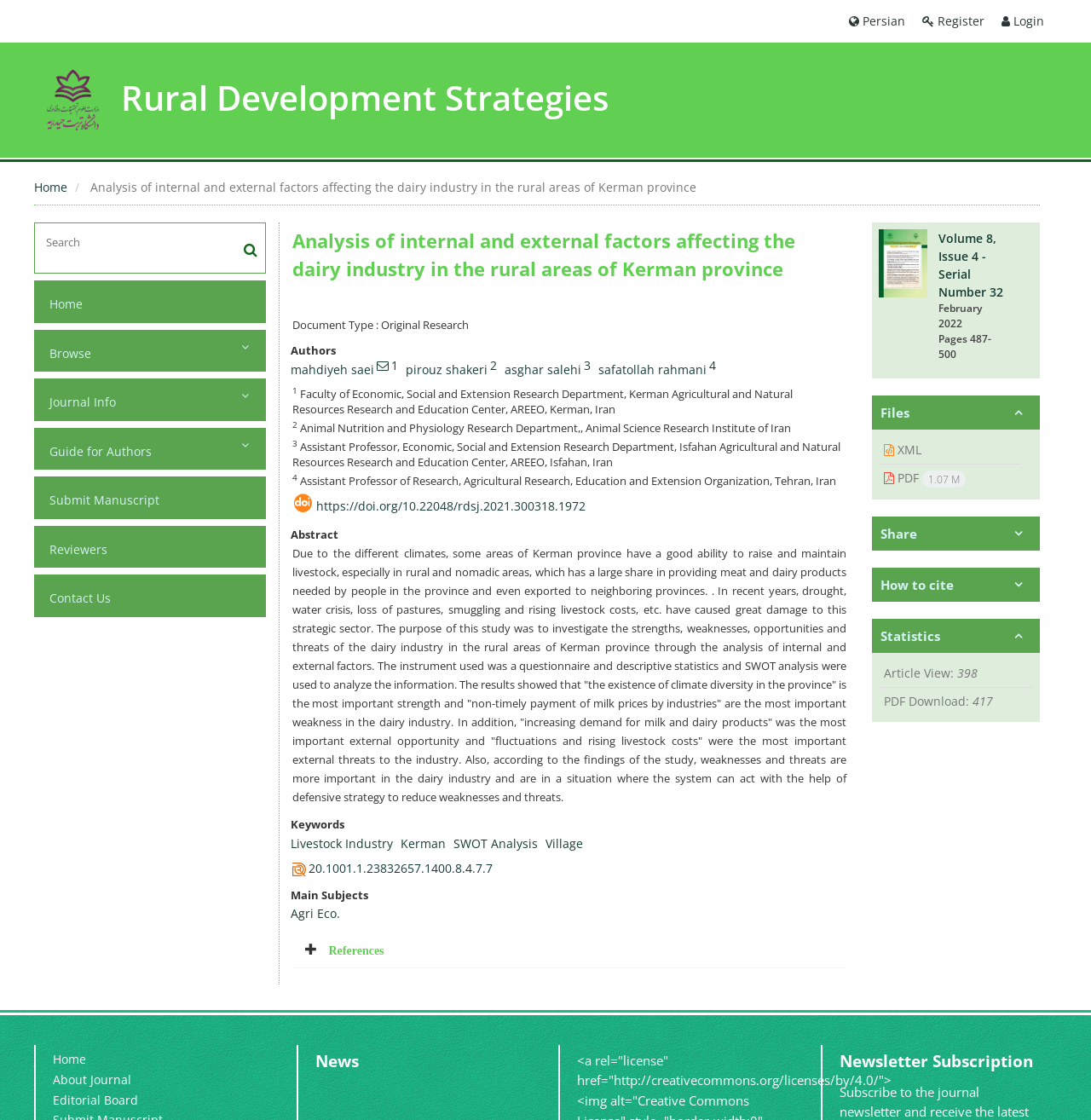Detail the various sections and features present on the webpage.

This webpage appears to be a research article or journal publication. At the top, there are several links, including "Register", "Login", and "Persian", which are positioned on the right side of the page. On the left side, there is a link to "Rural Development Strategies" with an accompanying image.

Below these links, there is a heading that reads "Analysis of internal and external factors affecting the dairy industry in the rural areas of Kerman province". This heading is followed by a static text that provides a brief summary of the article, which discusses the dairy industry in Kerman province, Iran.

On the left side of the page, there is a menu with several checkboxes, including "Home", "Browse", "Journal Info", "Guide for Authors", "Submit Manuscript", "Reviewers", and "Contact Us". Each of these checkboxes has a corresponding link.

The main content of the article is divided into several sections, including "Document Type", "Authors", and "Abstract". The abstract provides a detailed summary of the article, which investigates the strengths, weaknesses, opportunities, and threats of the dairy industry in rural areas of Kerman province.

Below the abstract, there are links to the authors' names, as well as superscript numbers that likely correspond to footnotes or references. The article also includes a section for keywords, which are linked to related topics.

Further down the page, there are sections for "Main Subjects", "References", and "Files", which include links to related articles, PDF and XML files, and statistics on article views and downloads. At the very bottom of the page, there are links to "Home", "About Journal", "Editorial Board", and "News", as well as a heading for "Newsletter Subscription".